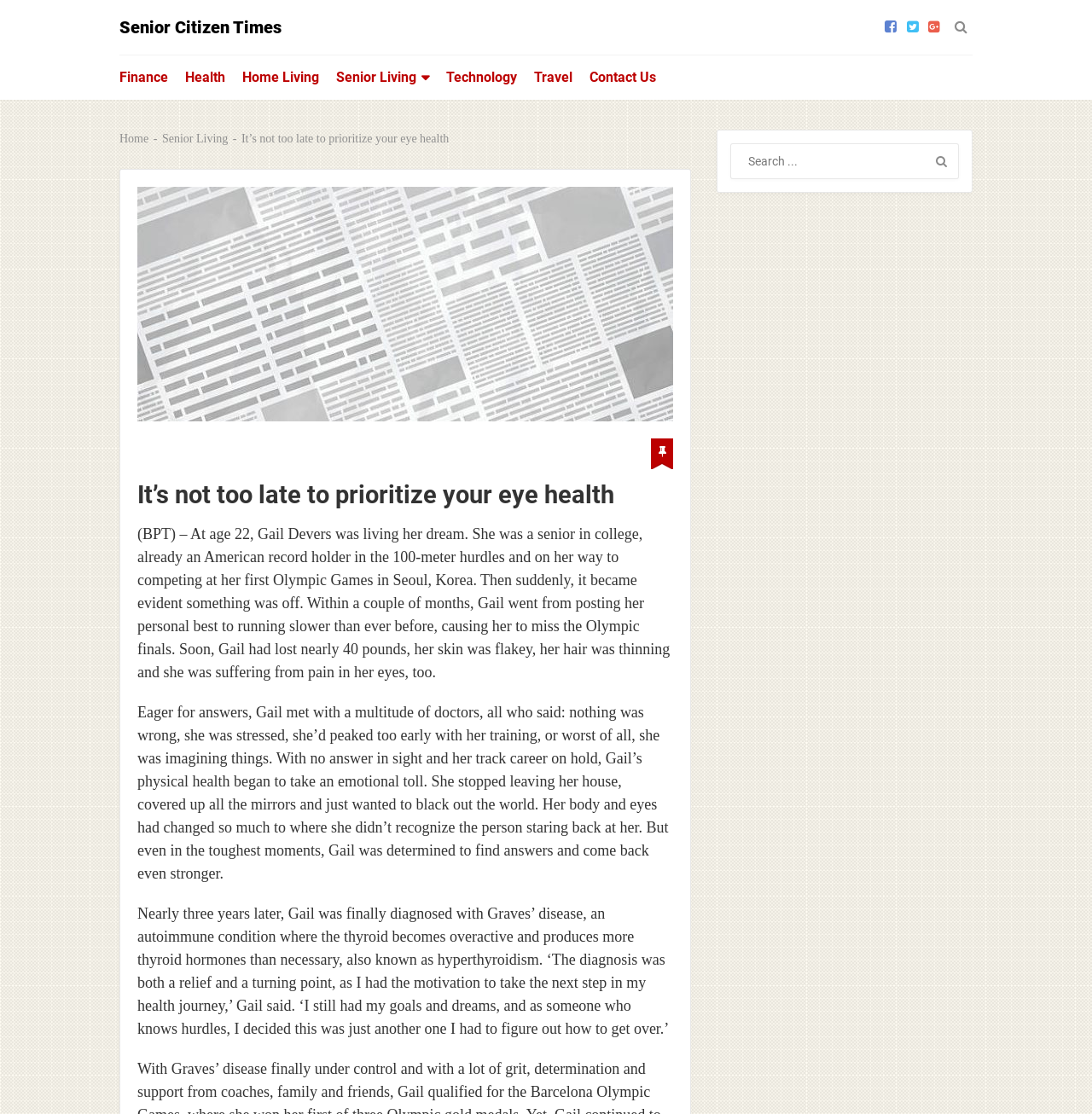What is Gail Devers' athletic achievement?
Look at the image and provide a short answer using one word or a phrase.

American record holder in 100-meter hurdles